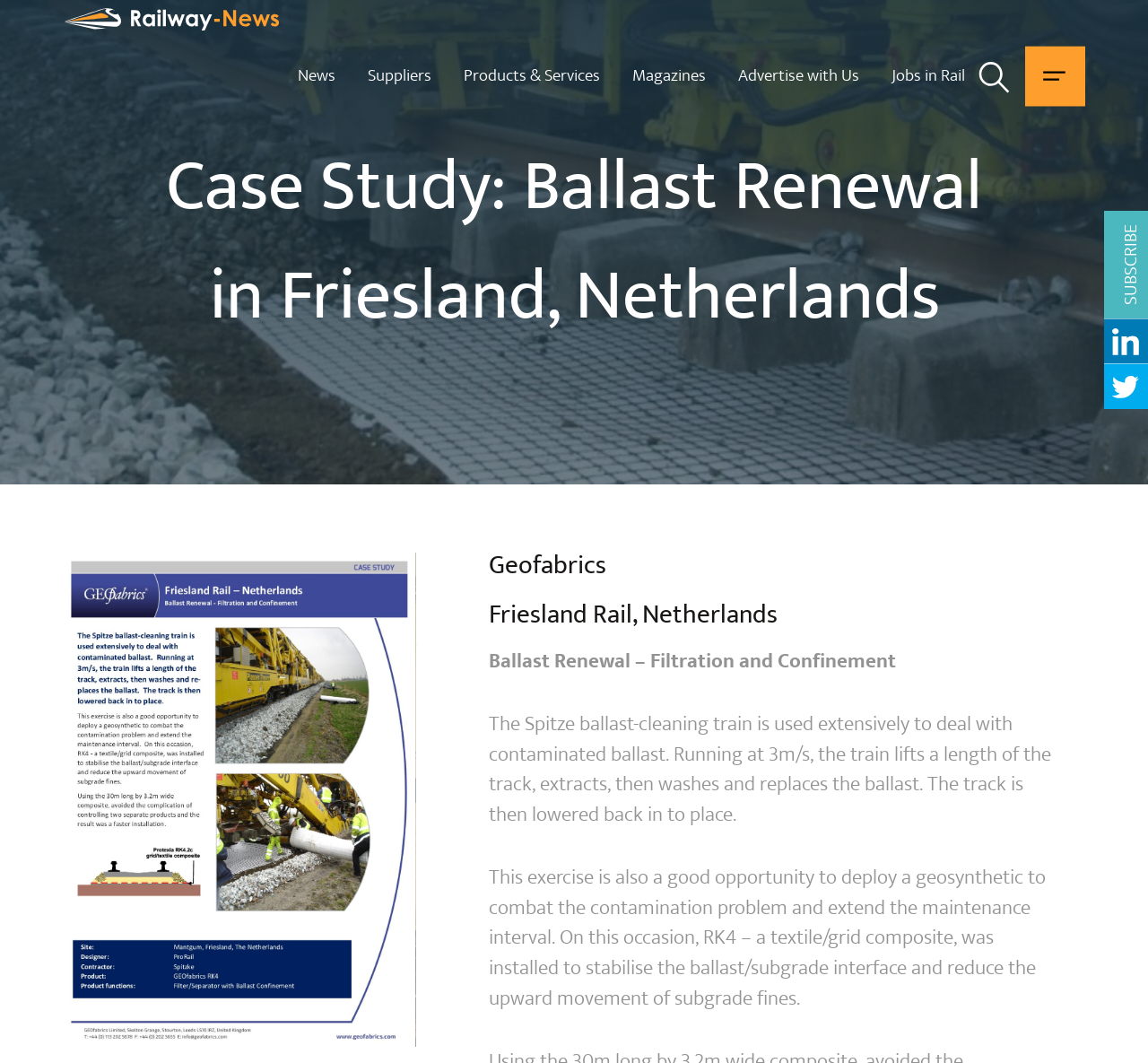Analyze and describe the webpage in a detailed narrative.

The webpage is a case study about ballast renewal in Friesland, Netherlands, specifically focusing on the use of a textile/grid composite called RK4 to stabilize the ballast/subgrade interface and reduce the upward movement of subgrade fines.

At the top left of the page, there is a link to go back to the homepage. On the top right, there are several buttons and links, including a search button, a menu button, and links to various sections such as News, Suppliers, Products & Services, Magazines, Advertise with Us, and Jobs in Rail.

Below the top navigation bar, there is a large heading that displays the title of the case study. To the left of this heading, there is a link to download the case study in PDF format, accompanied by a small image.

The main content of the page is divided into sections, with headings that indicate the different topics being discussed. The first section is about Geofabrics, and the second section is about Friesland Rail, Netherlands. Below these headings, there are paragraphs of text that provide more information about the ballast renewal process, including the use of a ballast-cleaning train and the deployment of a geosynthetic to combat contamination.

The text is arranged in a clear and organized manner, with headings and paragraphs that make it easy to follow along. There are no images other than the small one accompanying the PDF link. Overall, the webpage appears to be a informative and technical case study about a specific topic in the railway industry.